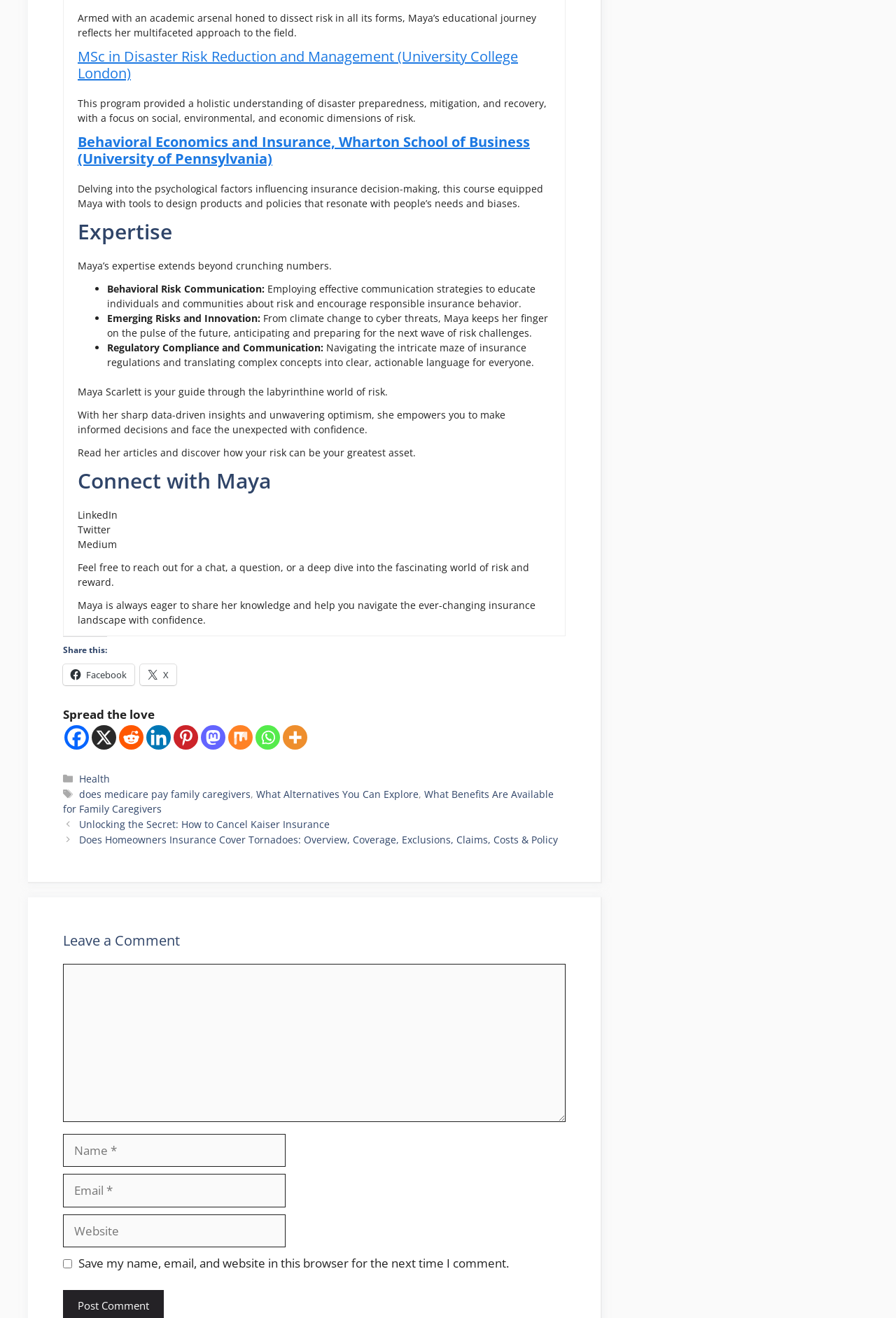What is Maya's educational background?
Based on the screenshot, provide a one-word or short-phrase response.

MSc in Disaster Risk Reduction and Management